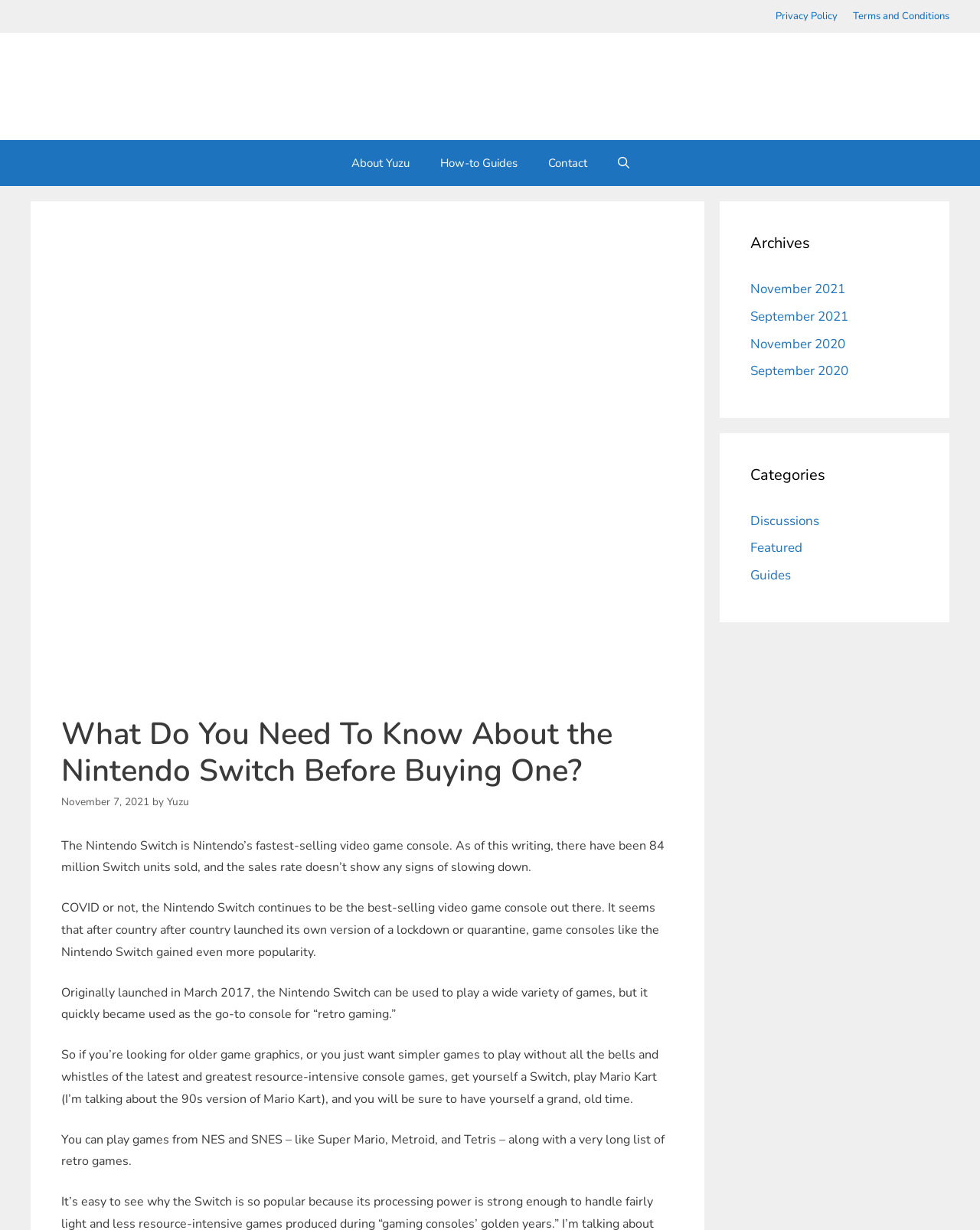Generate a comprehensive description of the contents of the webpage.

The webpage is about the Nintendo Switch, providing information for potential buyers. At the top, there is a banner with a link to the site "Yuzu" and an image of the Yuzu logo. Below the banner, there is a navigation menu with links to "About Yuzu", "How-to Guides", "Contact", and "Open Search Bar".

The main content of the page is an article titled "What Do You Need To Know About the Nintendo Switch Before Buying One?" which is located in the middle of the page. The article has a heading, a time stamp "November 7, 2021", and an author credited as "Yuzu". The article consists of five paragraphs of text, discussing the popularity of the Nintendo Switch, its ability to play retro games, and its features.

To the right of the article, there are two complementary sections. The first section has a heading "Archives" and lists links to archives from different months, including November 2021, September 2021, November 2020, and September 2020. The second section has a heading "Categories" and lists links to categories such as "Discussions", "Featured", and "Guides".

At the very top of the page, there are two links to "Privacy Policy" and "Terms and Conditions".